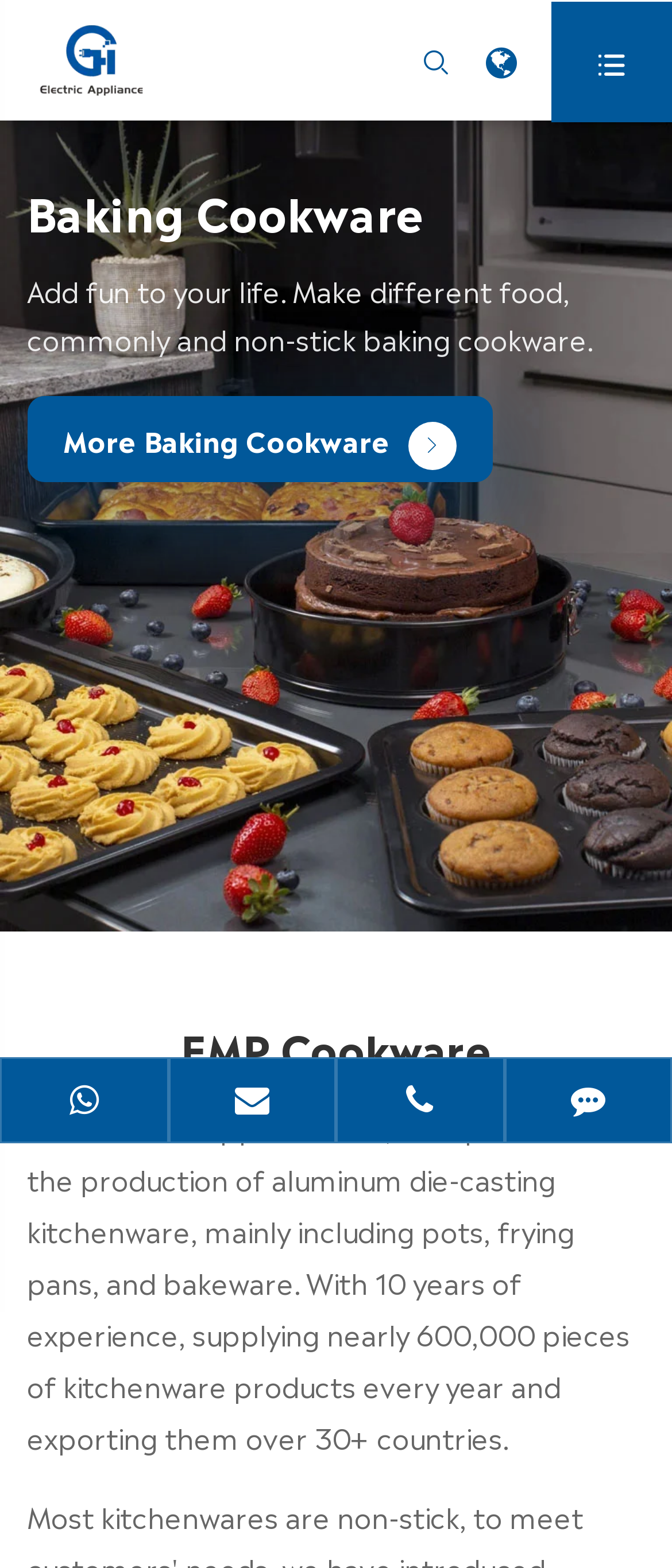Offer an in-depth caption of the entire webpage.

The webpage is about EMP Cookware, a professional manufacturer of aluminum alloy die-casting non-stick cookware. At the top left corner, there is a link to "EMP Electric Appliance Co., Ltd." accompanied by an image with the same name. Below this, there are two icons represented by "\ue621" and "\ue66c" on the top right corner.

The main content of the webpage is an image of "Baking Cookware" that spans the entire width of the page, located below the icons. This image is also a link that leads to more information about baking cookware, with a brief description "Add fun to your life. Make different food, commonly and non-stick baking cookware."

To the right of the image, there is a title "EMP Cookware" in a prominent position. Below the image, there is a paragraph of text that describes the company's specialization in producing aluminum die-casting kitchenware, including pots, frying pans, and bakeware, with 10 years of experience and exporting to over 30 countries.

At the bottom of the page, there are four links to contact the company, namely "Whatsapp", "E-mail", "TEL", and "Feedback", aligned horizontally from left to right.